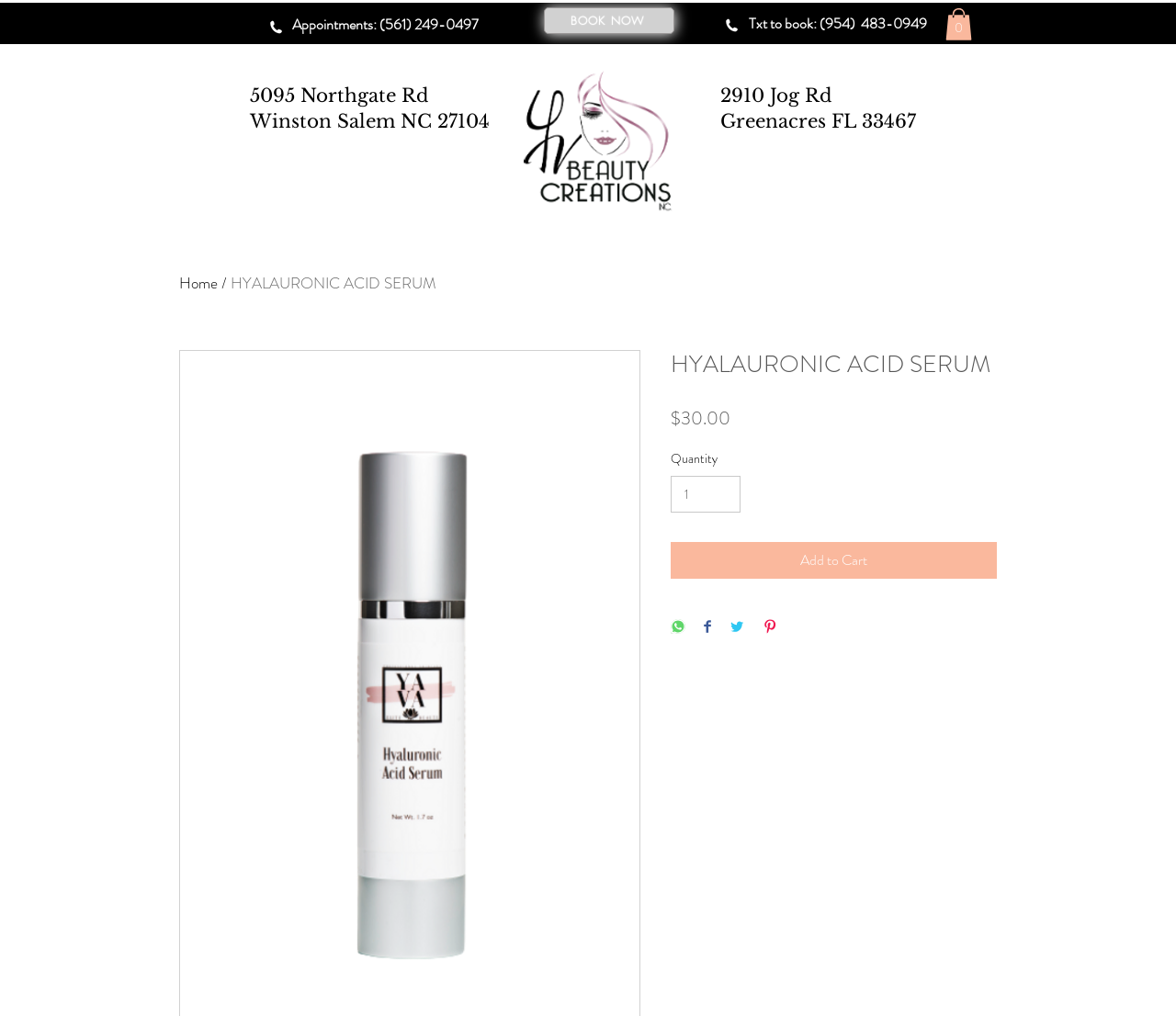Create an elaborate caption that covers all aspects of the webpage.

This webpage appears to be an e-commerce product page for a hyaluronic acid serum. At the top, there are two addresses listed: one in Winston Salem, NC, and another in Greenacres, FL. Below these addresses, there is a small image.

The main content of the page is divided into two sections. On the left, there is a navigation menu with a link to the "Home" page. On the right, there is a product description section. This section has a heading that reads "Hyaluronic Acid Serum" and displays the product's price, $30.00. Below the price, there is a quantity selector and an "Add to Cart" button. There are also social media sharing buttons for WhatsApp, Facebook, Twitter, and Pinterest.

Above the product description section, there are two small images. One is located near the top left corner of the page, and the other is near the top right corner. There are also three links at the top of the page: "Appointments: (561) 249-0497", "BOOK NOW", and "Txt to book: (954) 483-0949". 

At the top right corner of the page, there is a cart icon with a label "Cart with 0 items".